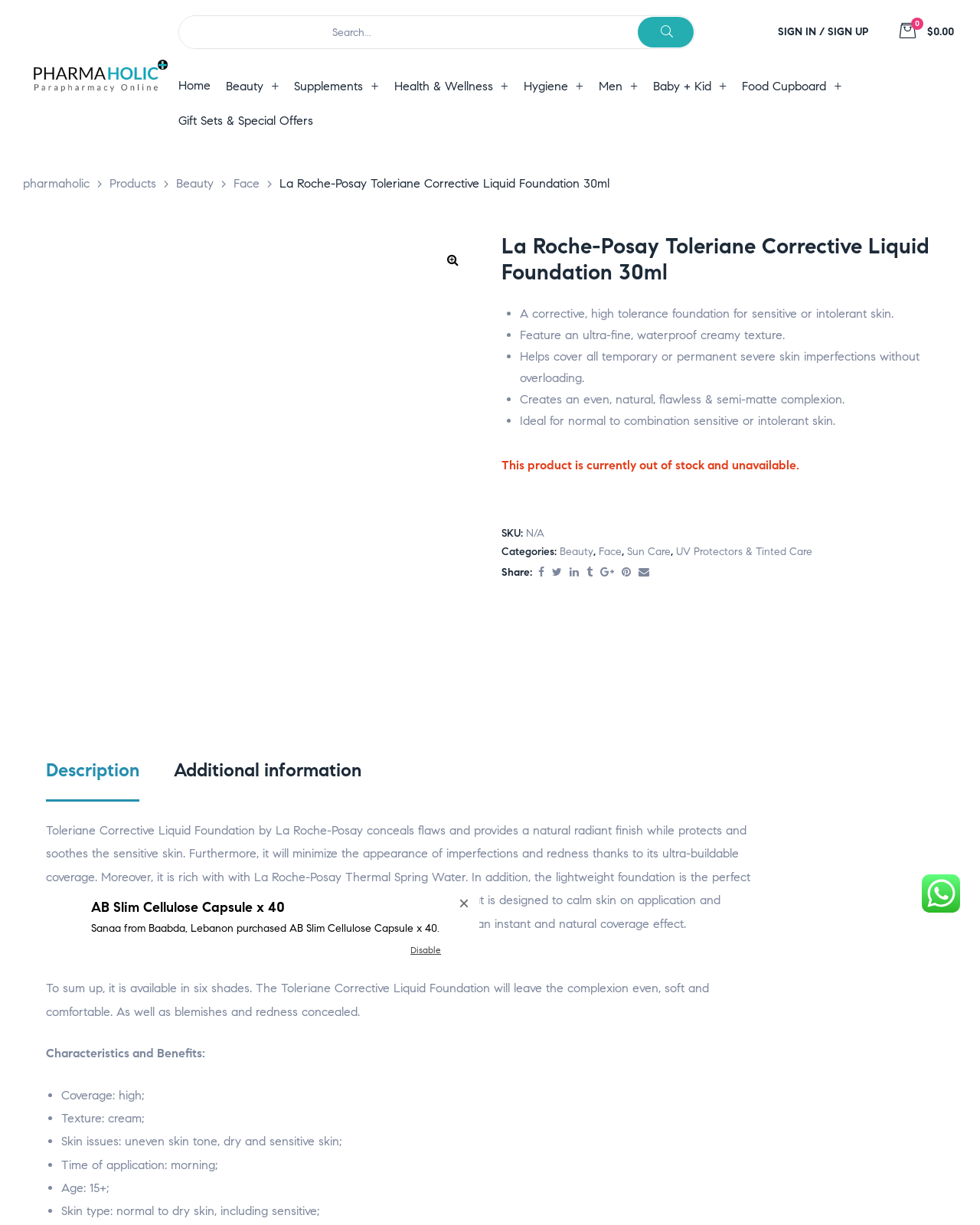Can you find the bounding box coordinates for the element to click on to achieve the instruction: "Search for a product"?

[0.183, 0.013, 0.65, 0.039]